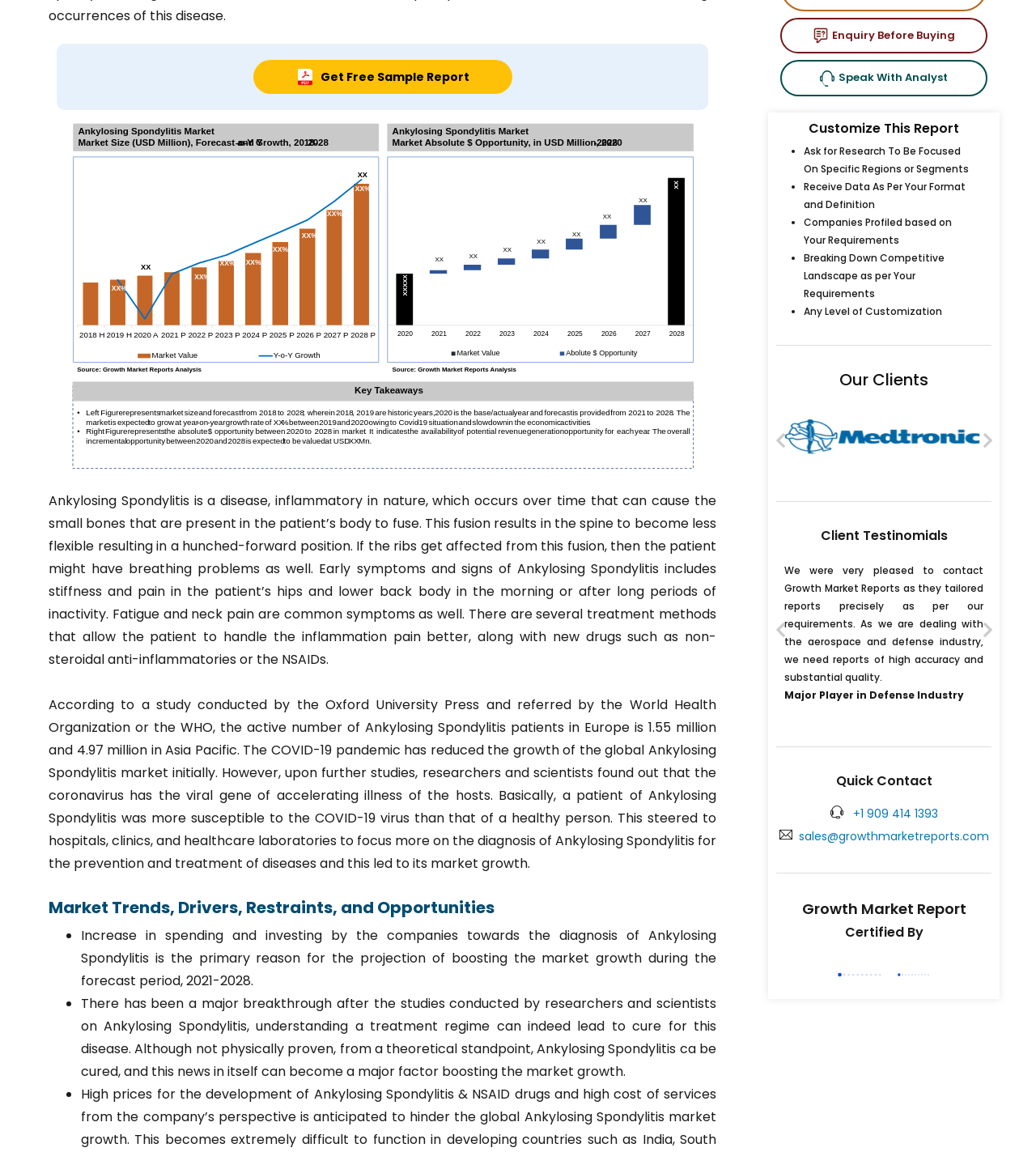Using the provided element description "parent_node: Growth Market Report", determine the bounding box coordinates of the UI element.

[0.859, 0.837, 0.898, 0.853]